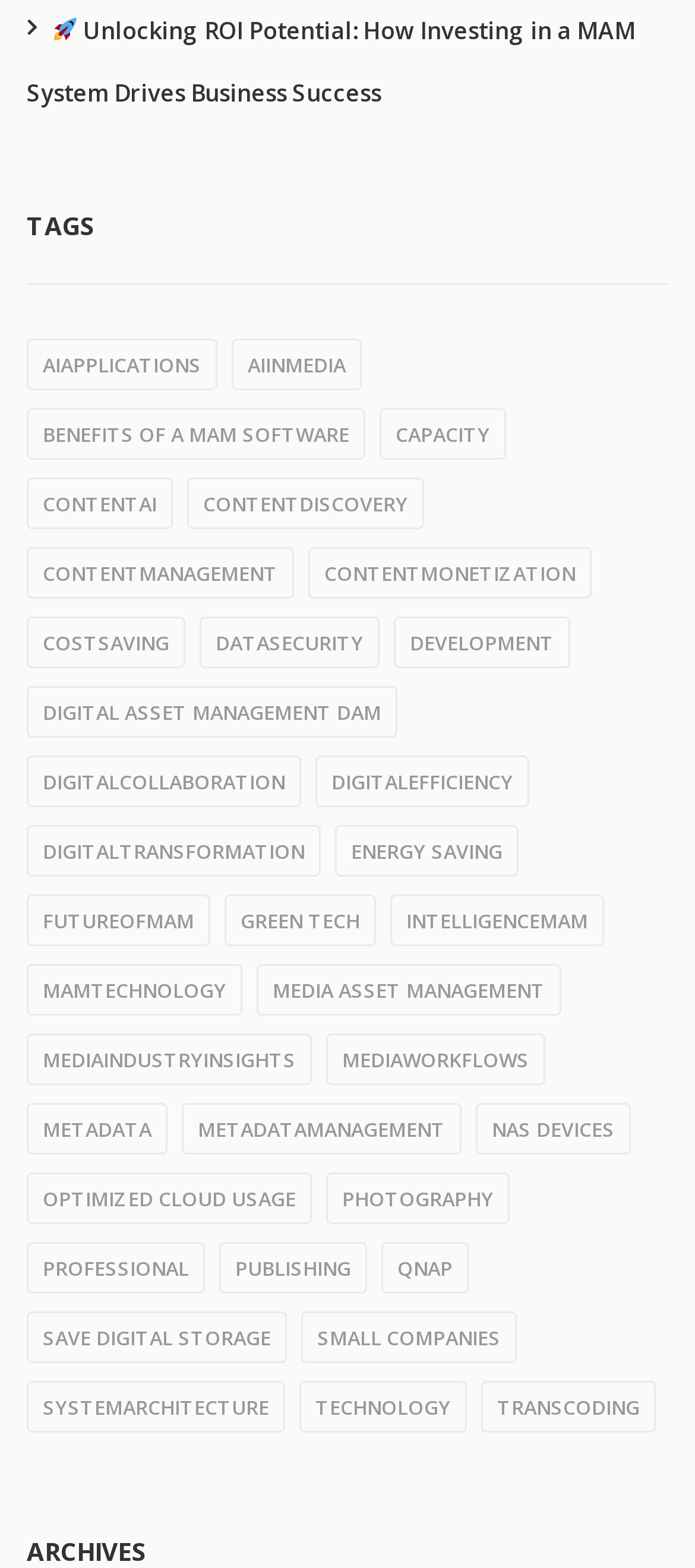Examine the image and give a thorough answer to the following question:
How many links are there under 'TAGS'?

I counted the number of links under the 'TAGS' heading, and there are 24 links in total.